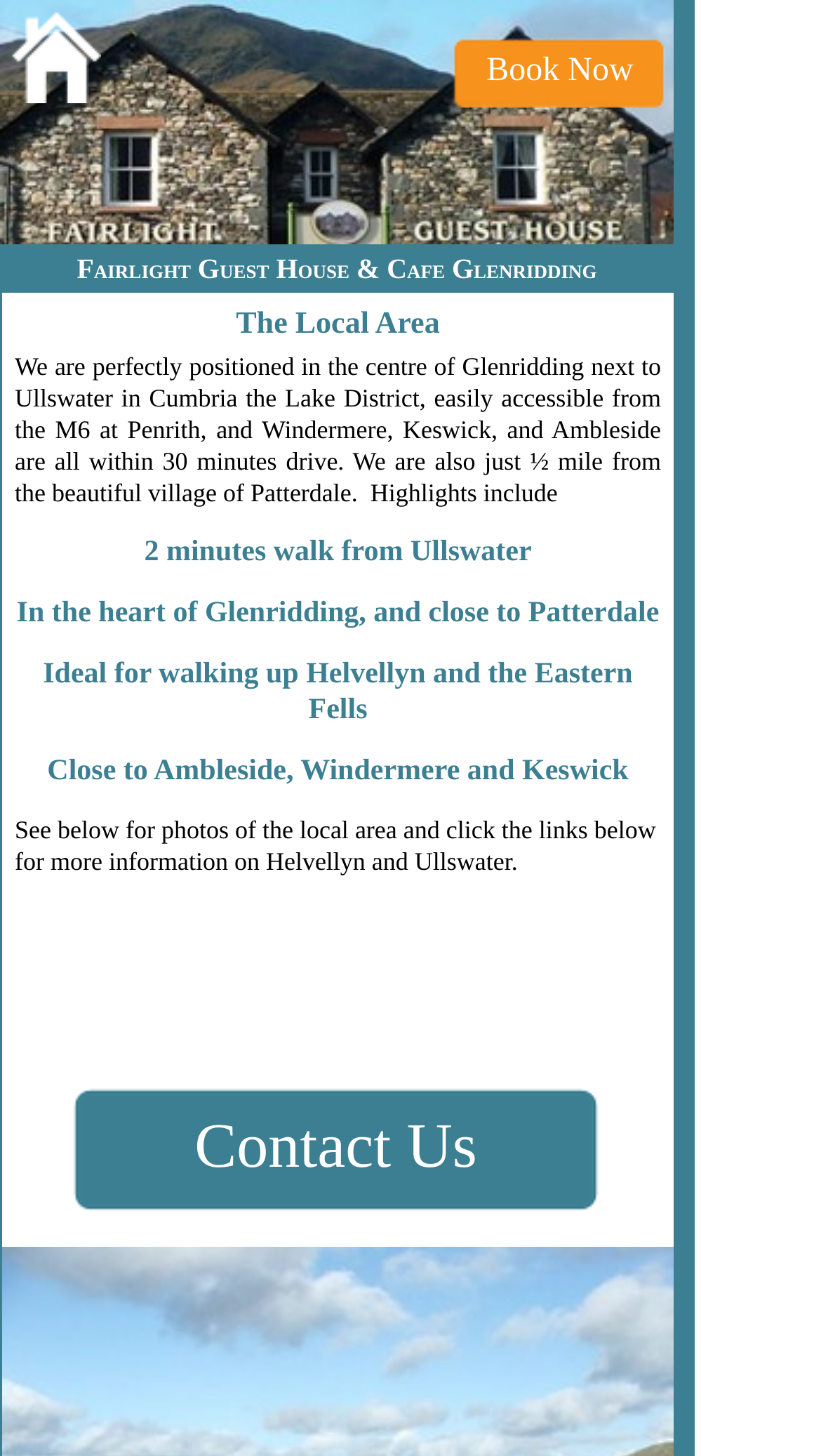Please determine the headline of the webpage and provide its content.

The Local Area